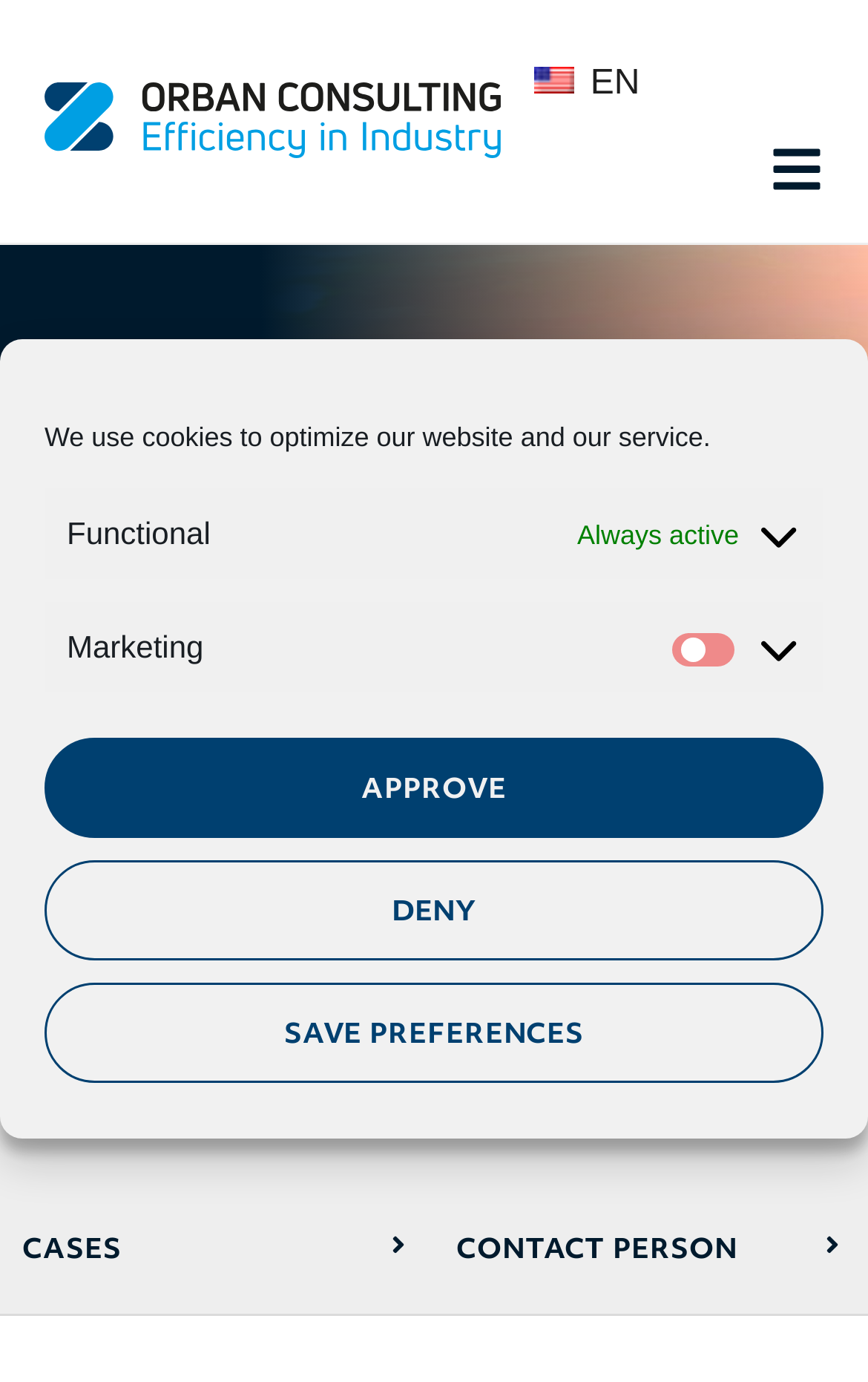Identify the bounding box coordinates of the clickable section necessary to follow the following instruction: "Click the CONTACT PERSON link". The coordinates should be presented as four float numbers from 0 to 1, i.e., [left, top, right, bottom].

[0.5, 0.858, 1.0, 0.951]